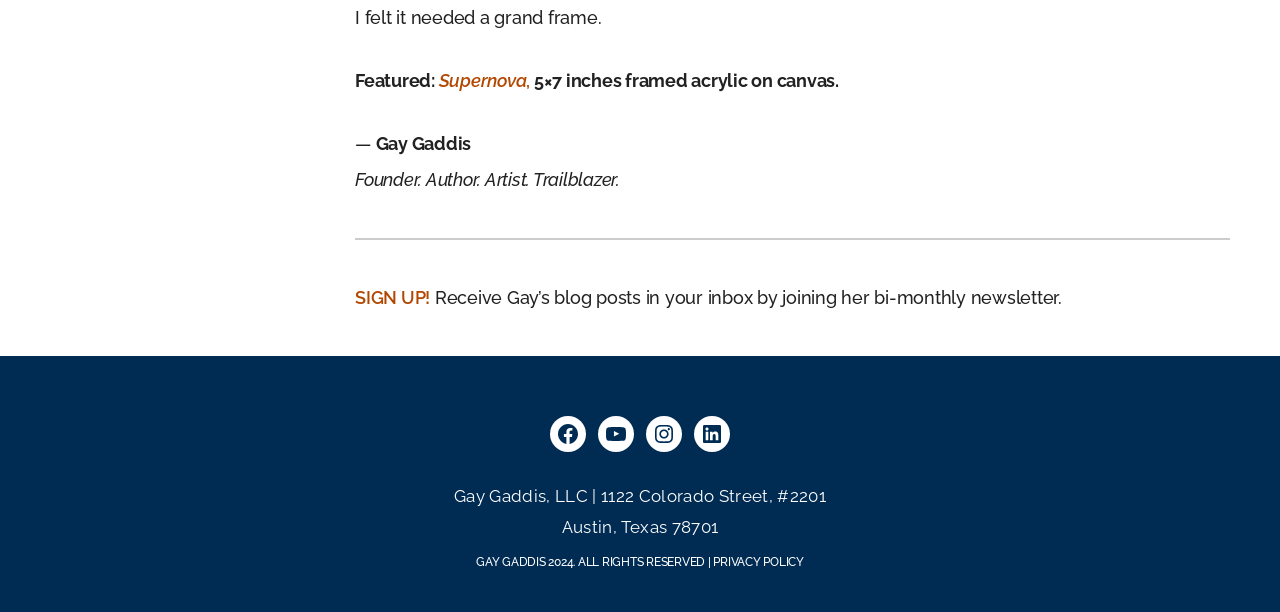Based on the image, give a detailed response to the question: What is the size of the featured artwork?

The size of the featured artwork can be found in the StaticText element with the text '5×7 inches framed acrylic on canvas.' which is located at [0.414, 0.115, 0.655, 0.149]. This element is a child of the Root Element and is positioned next to the link element with the text 'Supernova,'.